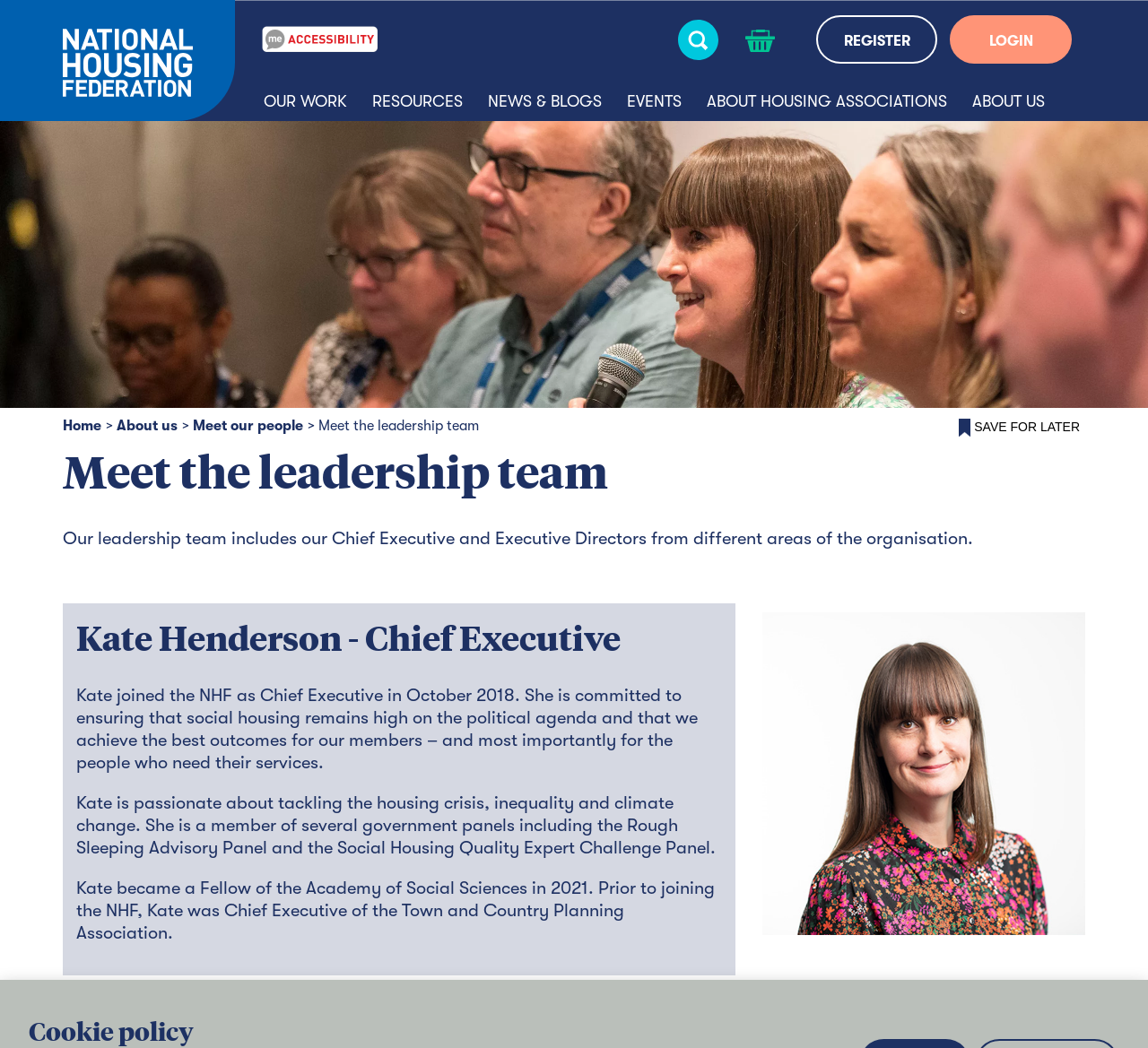Determine the coordinates of the bounding box for the clickable area needed to execute this instruction: "View shopping cart".

[0.649, 0.015, 0.675, 0.049]